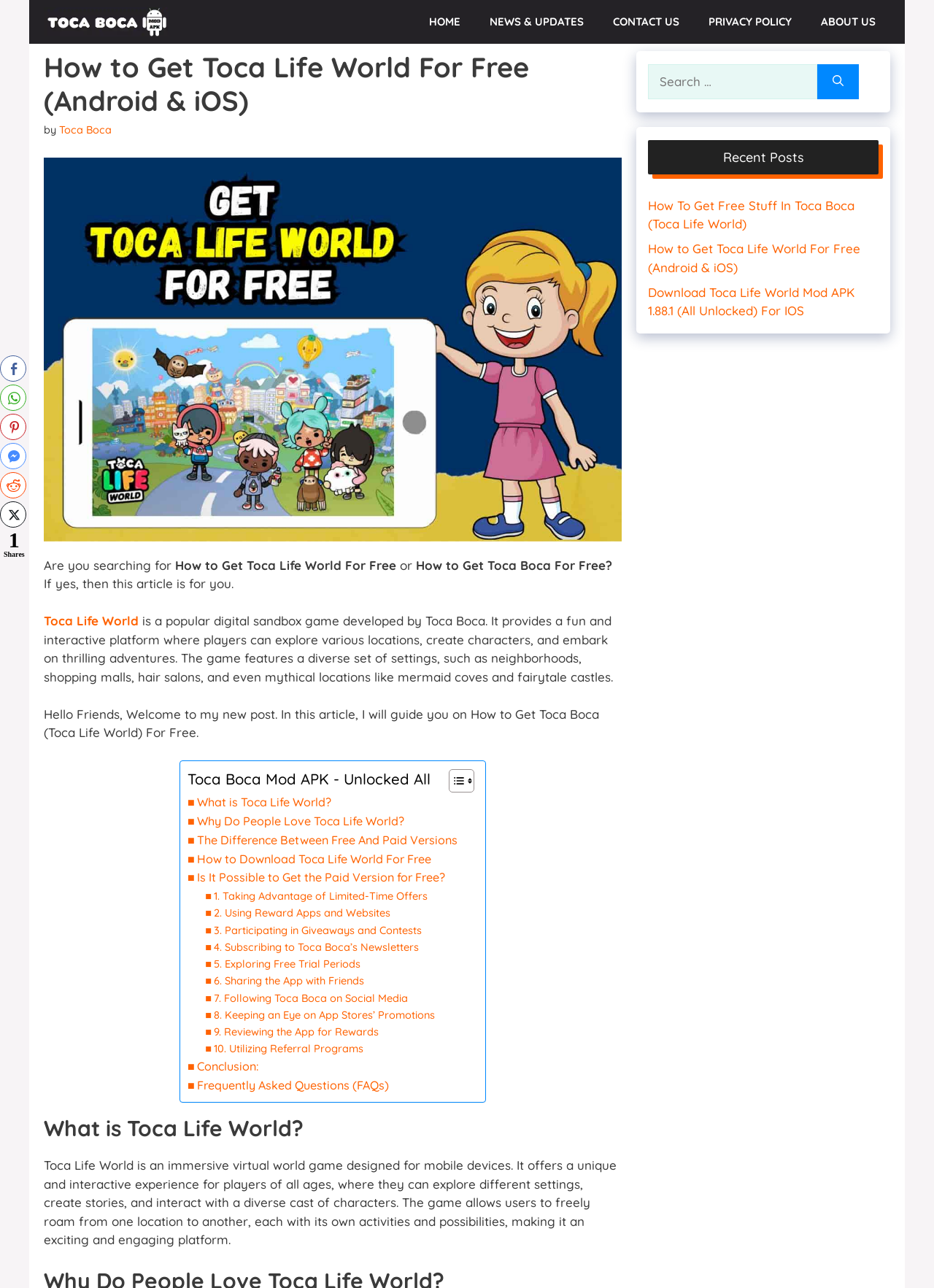What is the name of the company that developed Toca Life World?
Answer the question with a detailed and thorough explanation.

The webpage mentions that Toca Life World is a popular digital sandbox game developed by Toca Boca. This information is provided in the introduction to the game.